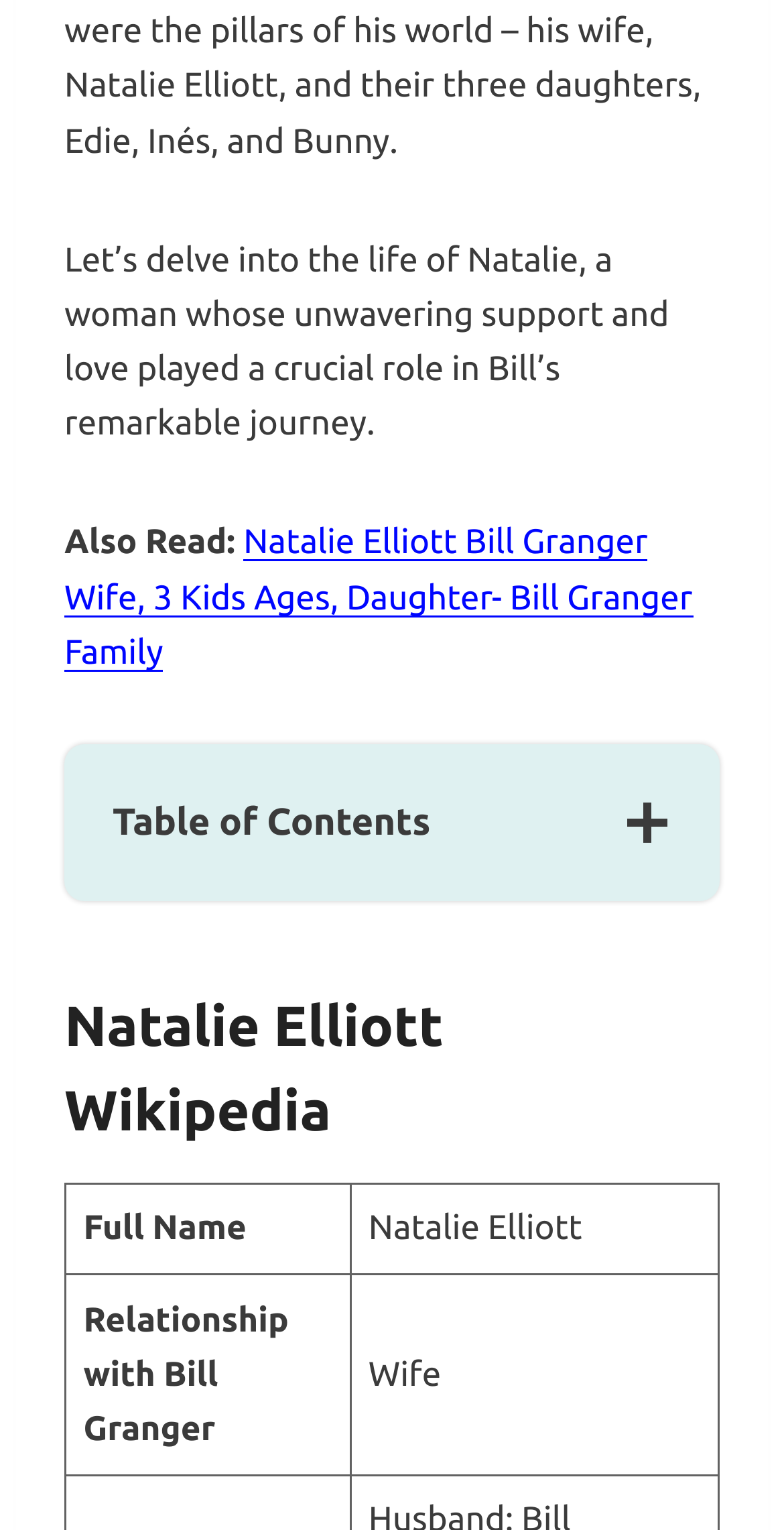What is the purpose of the 'Expand Table of Contents' button? Analyze the screenshot and reply with just one word or a short phrase.

To expand the Table of Contents